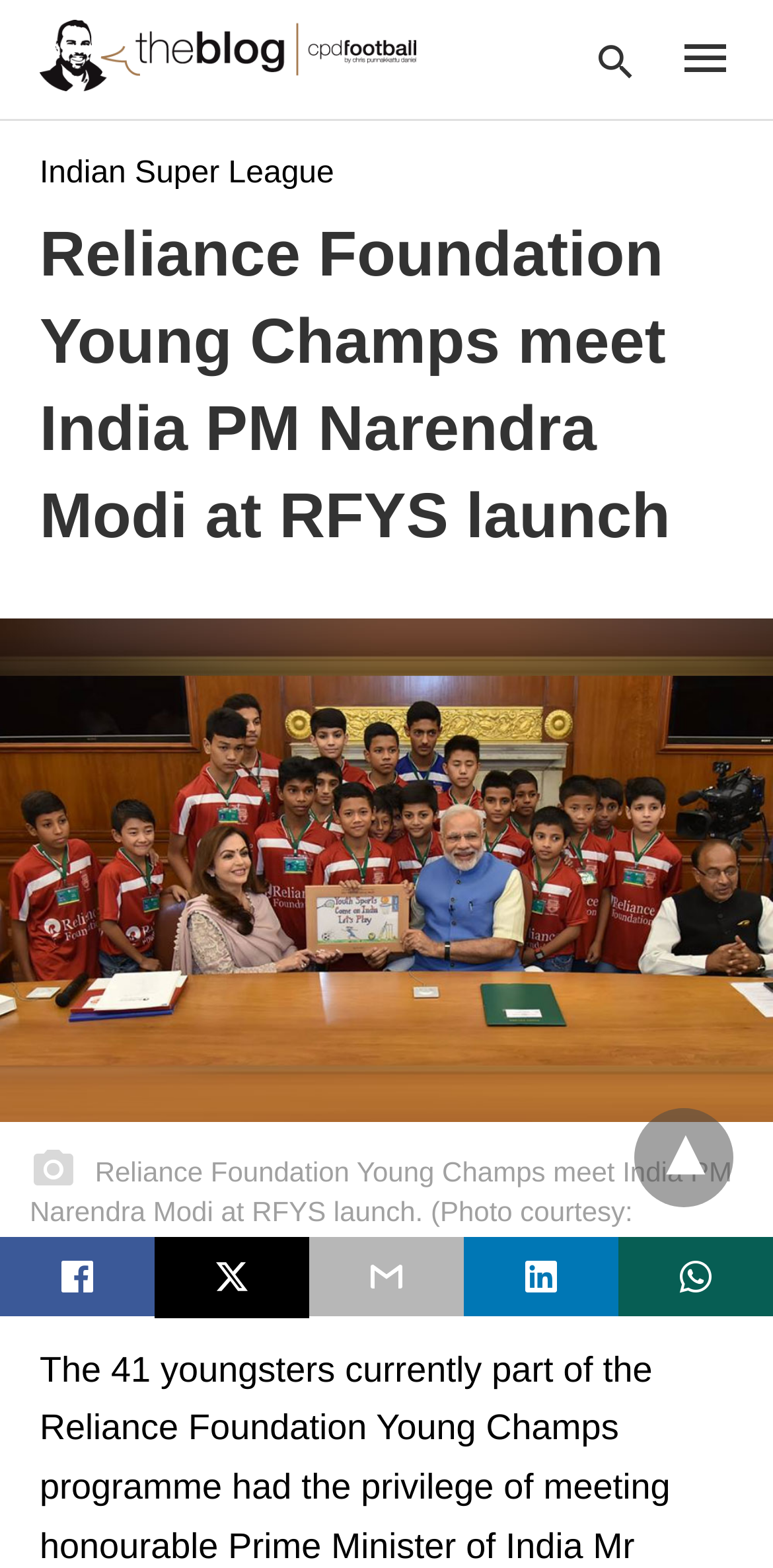Generate a thorough explanation of the webpage's elements.

The webpage is about the Reliance Foundation Young Champs programme, where 41 youngsters had the privilege of meeting Indian Prime Minister Narendra Modi. 

At the top left, there is a link to "The Blog > CPD Football by Chris Punnakkattu Daniel" accompanied by an image. Next to it, on the right, is a search bar with a label "Type your query" and a description "Type your search query and hit enter:". 

Below the search bar, there is a link to "Indian Super League" on the left. On the same horizontal level, but more to the right, is a heading that reads "Reliance Foundation Young Champs meet India PM Narendra Modi at RFYS launch". 

Taking up most of the page is a large figure that spans the entire width, containing an image of the meeting between the youngsters and the Prime Minister, along with a caption that reads "Reliance Foundation Young Champs meet India PM Narendra Modi at RFYS launch. (Photo courtesy: Reliance Foundation Youth Sports)". 

At the bottom of the page, there are several social media links, including Twitter, and a dropdown menu represented by a "▾" symbol.